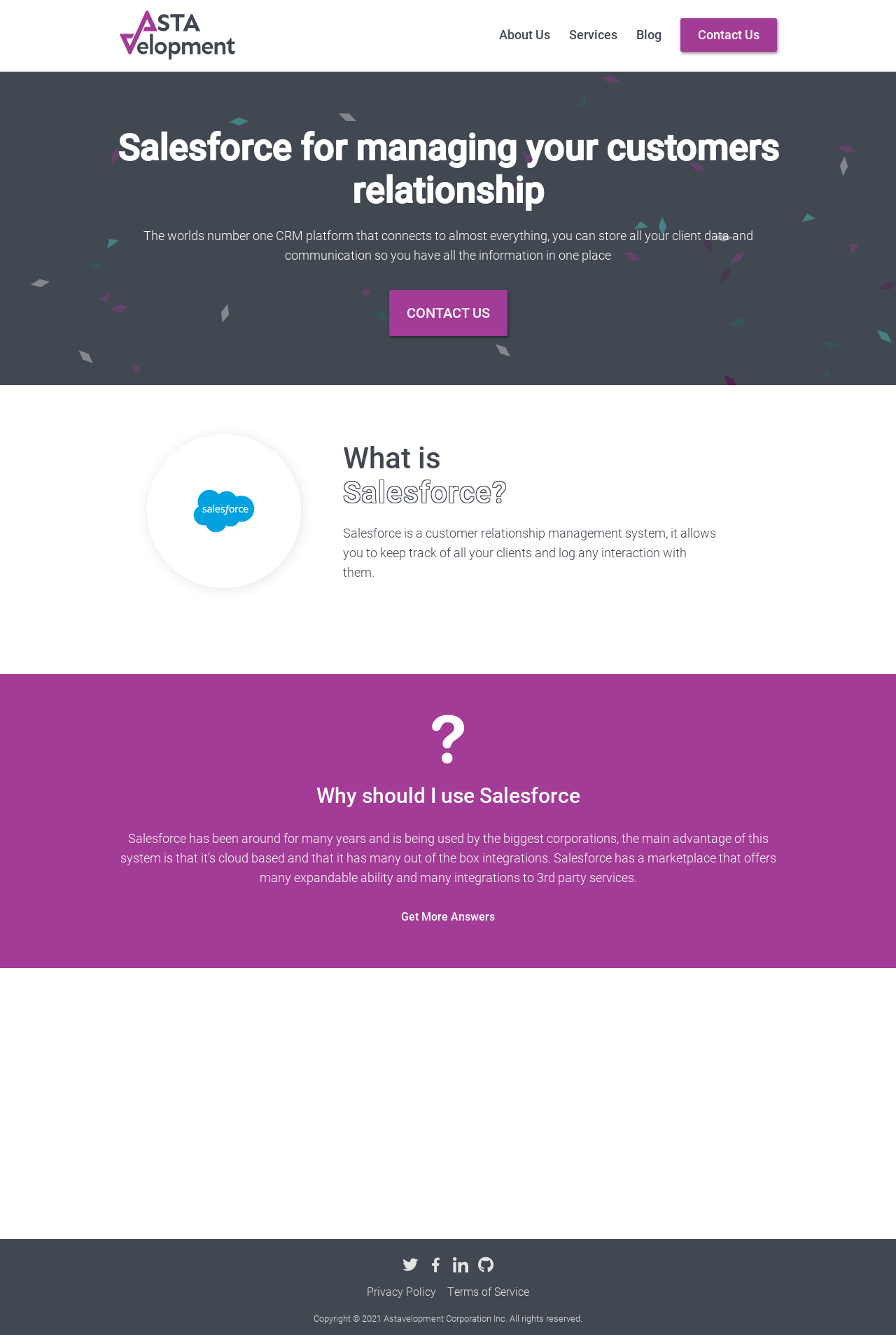Please examine the image and provide a detailed answer to the question: What is Salesforce used for?

Based on the webpage, Salesforce is a customer relationship management system that allows users to keep track of all their clients and log any interaction with them. This is stated in the section 'What is Salesforce?' on the webpage.